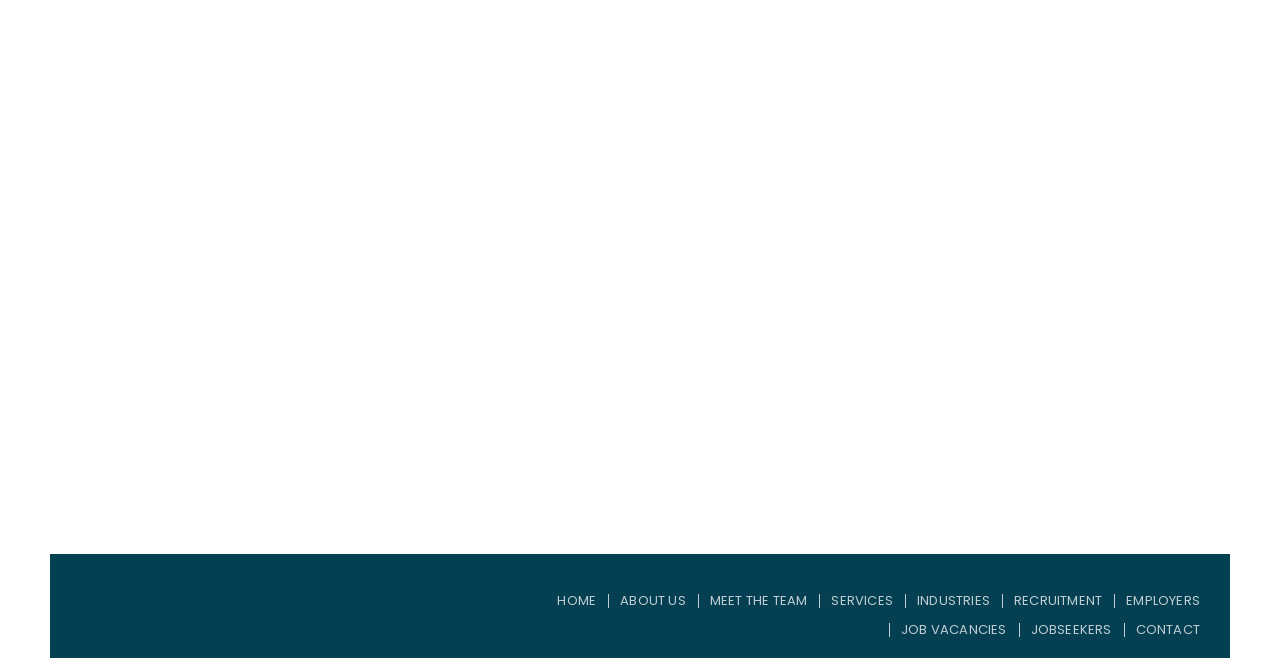Provide a brief response to the question below using a single word or phrase: 
What is the second link in the bottom section?

JOBSEEKERS